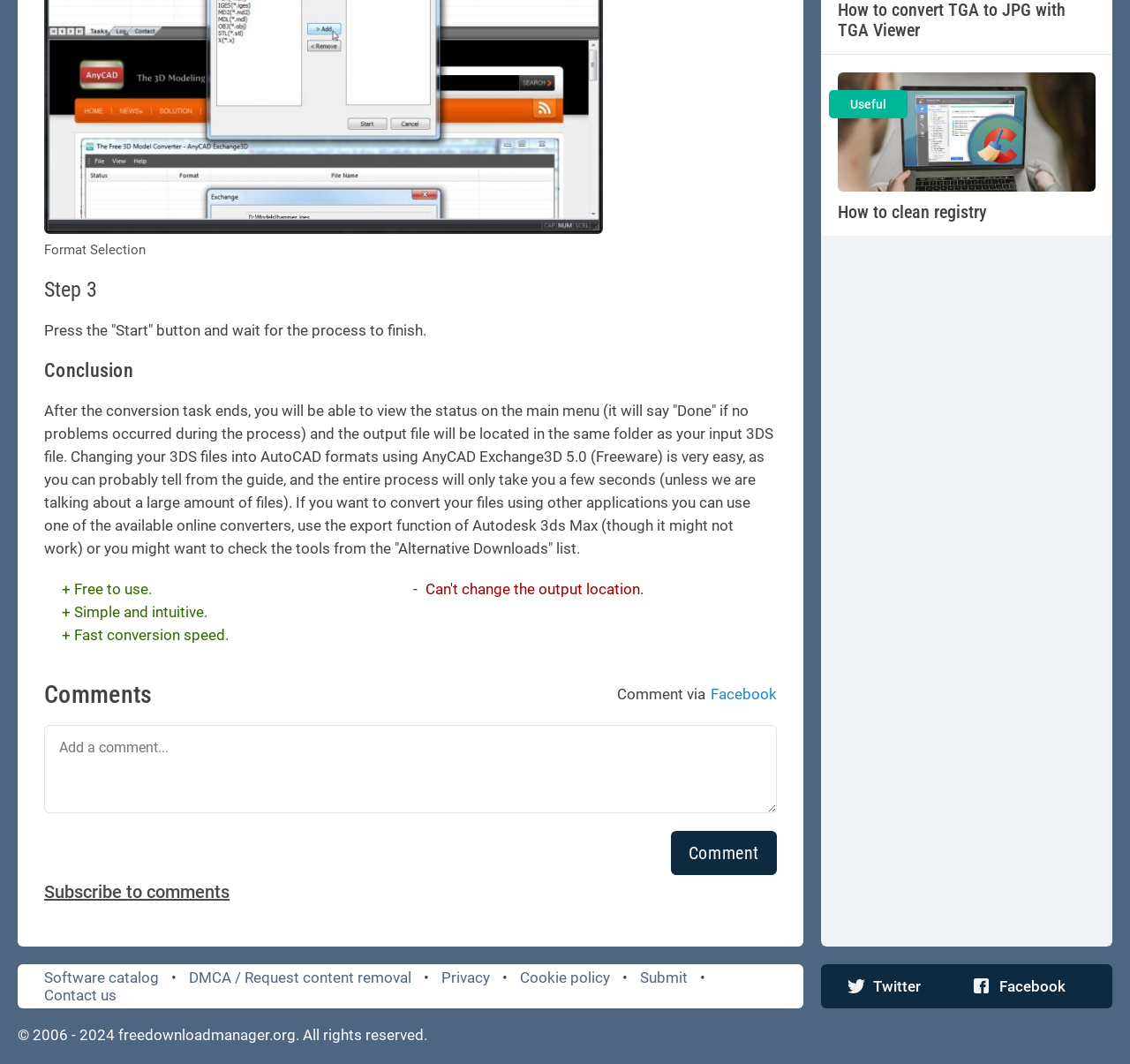Indicate the bounding box coordinates of the element that must be clicked to execute the instruction: "Click the 'Facebook' link to comment via Facebook". The coordinates should be given as four float numbers between 0 and 1, i.e., [left, top, right, bottom].

[0.629, 0.644, 0.688, 0.66]